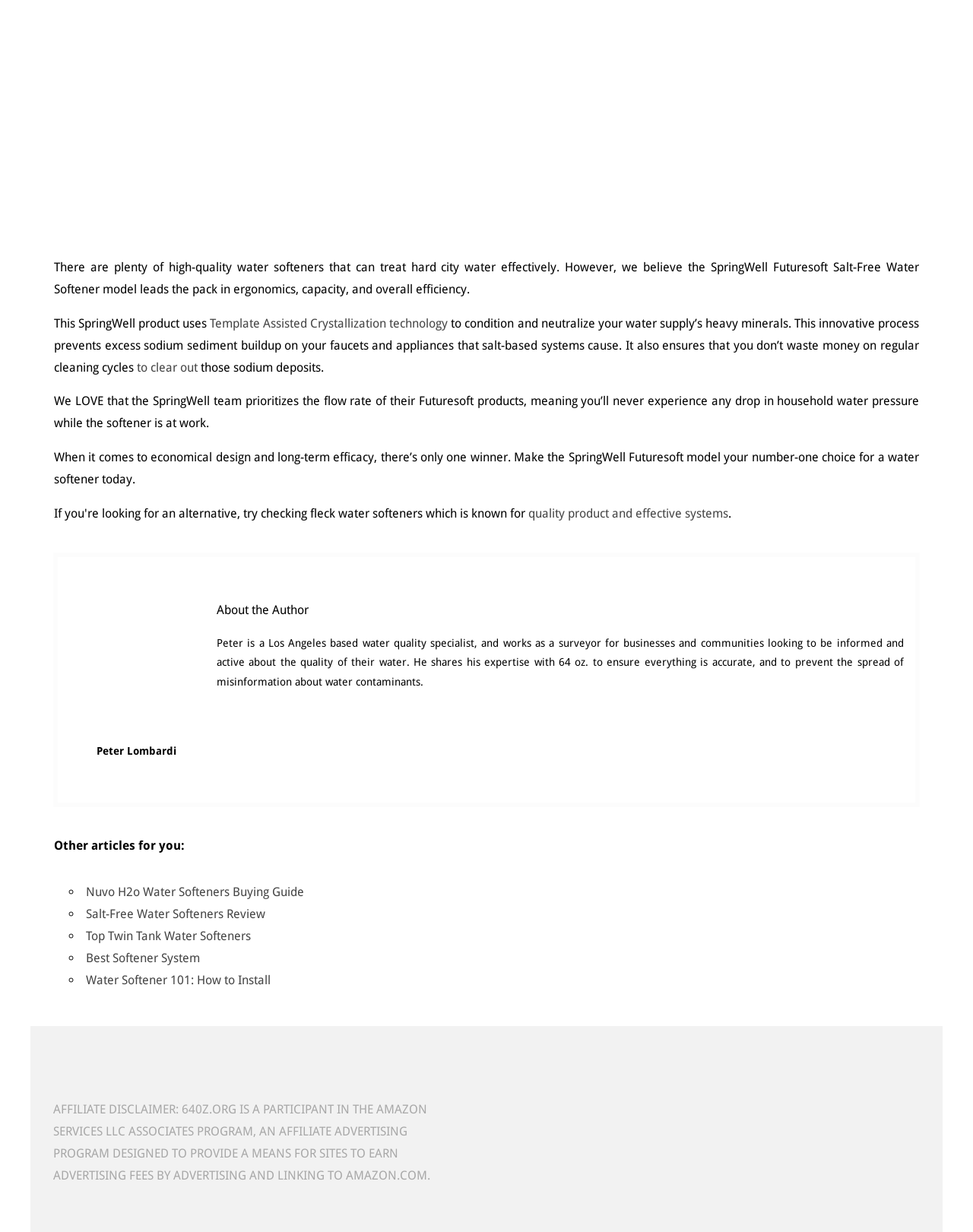Give a one-word or short-phrase answer to the following question: 
What other articles are suggested for the reader?

Four water softener-related articles